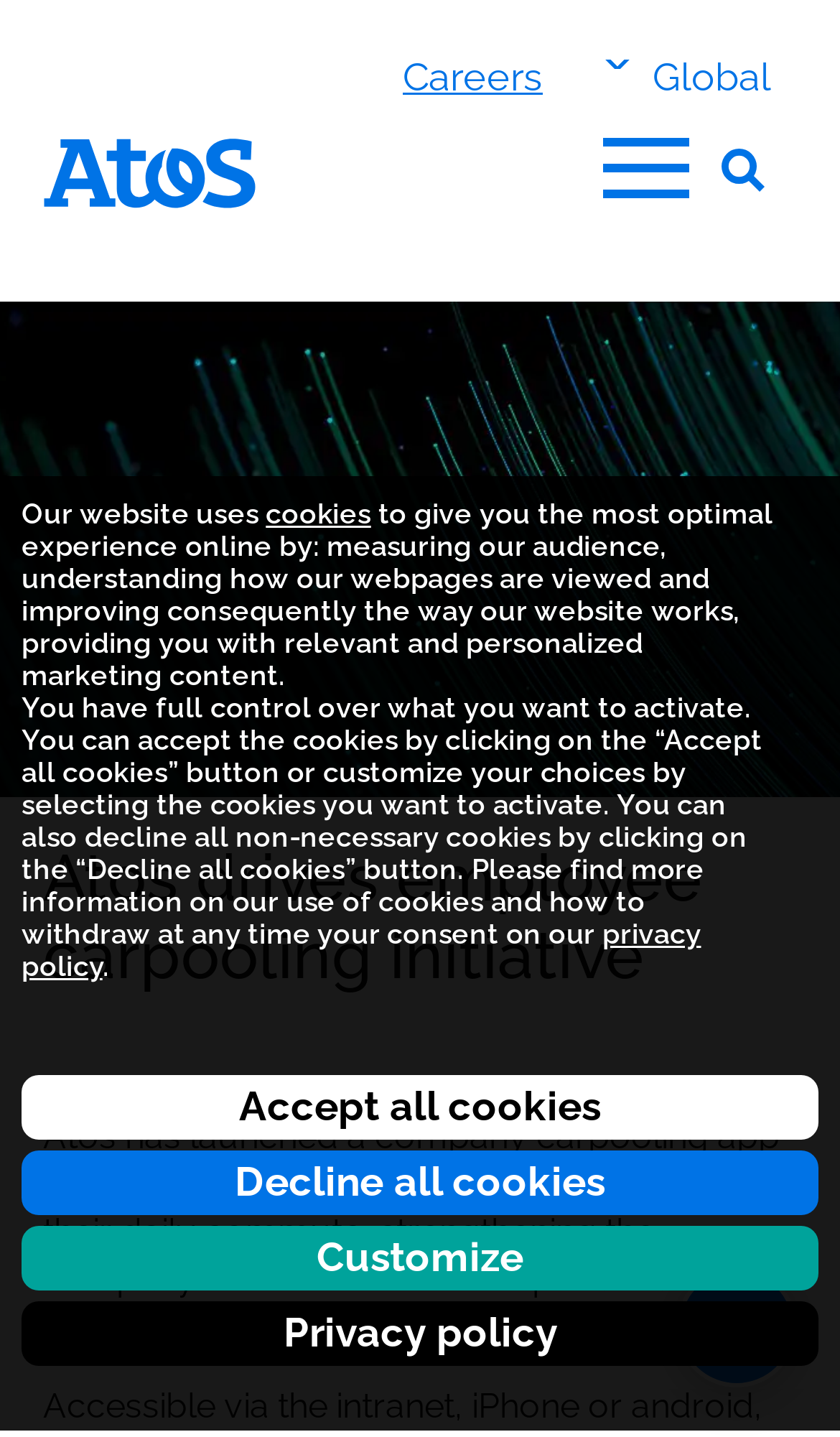Respond to the following question with a brief word or phrase:
How many employees will be supported by the carpooling app?

16,000